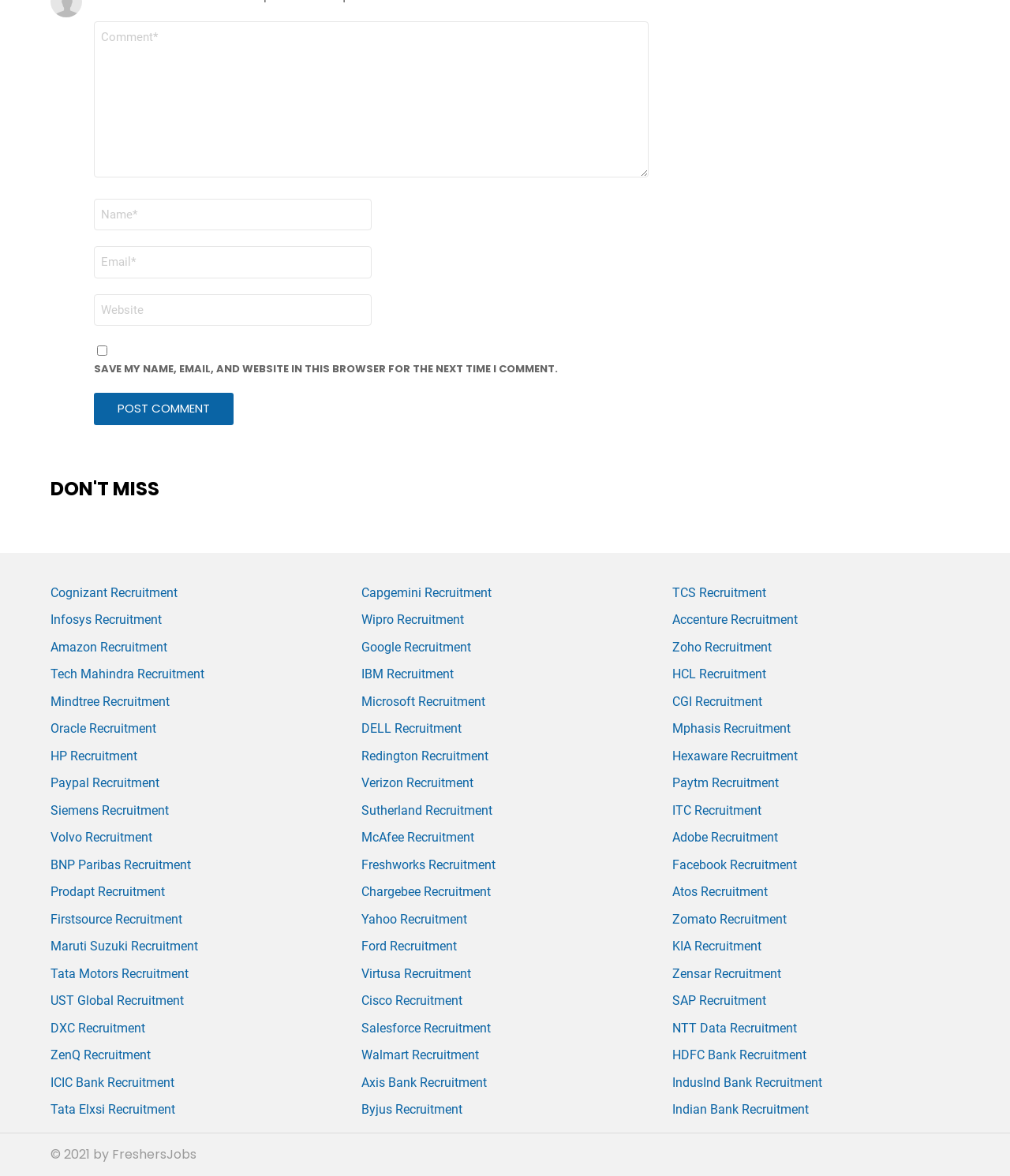Give a one-word or phrase response to the following question: How many textboxes are there?

4